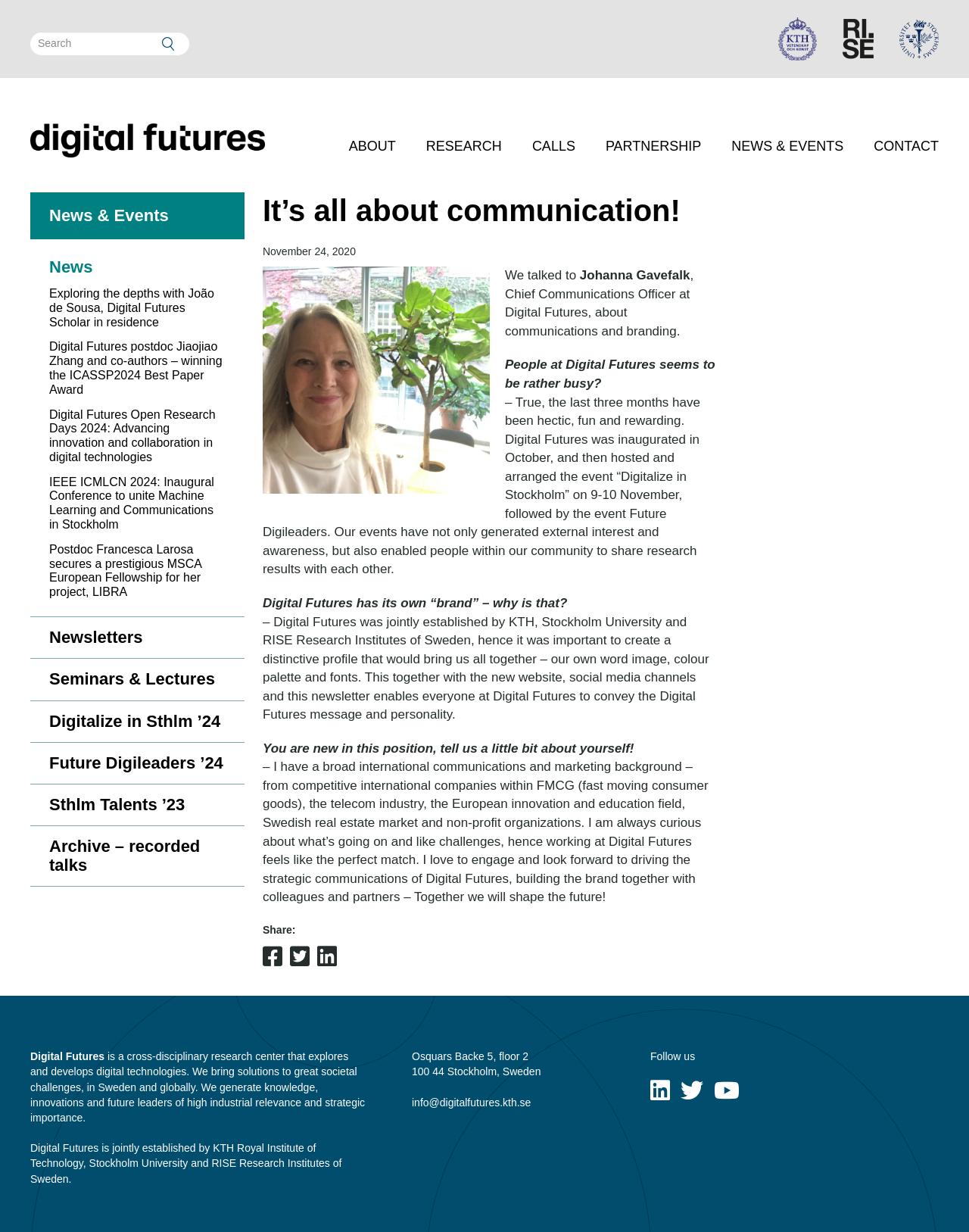Generate a detailed explanation of the webpage's features and information.

This webpage is about Digital Futures, a cross-disciplinary research center that explores and develops digital technologies. At the top of the page, there is a search bar with a search button and a magnifying glass icon. Next to the search bar, there are links to KTH, Ri.se, and Stockholm University, each accompanied by an image. Below these links, there are navigation links to ABOUT, RESEARCH, CALLS, PARTNERSHIP, NEWS & EVENTS, and CONTACT.

The main content of the page is an article about communication and branding at Digital Futures. The article features an image of Johanna Gavefalk, the Chief Communications Officer at Digital Futures. The article is divided into sections, each with a heading and a block of text. The sections discuss the importance of communication and branding at Digital Futures, Johanna's background and experience, and her role in shaping the brand of Digital Futures.

On the right side of the page, there is a complementary section with links to news and events, including news articles, seminars, and lectures. There are also links to newsletters, Digitalize in Sthlm ’24, Future Digileaders ’24, and Sthlm Talents ’23.

At the bottom of the page, there is a content information section with a brief description of Digital Futures, its mission, and its establishment by KTH, Stockholm University, and RISE Research Institutes of Sweden. There is also contact information, including an address, email, and social media links.